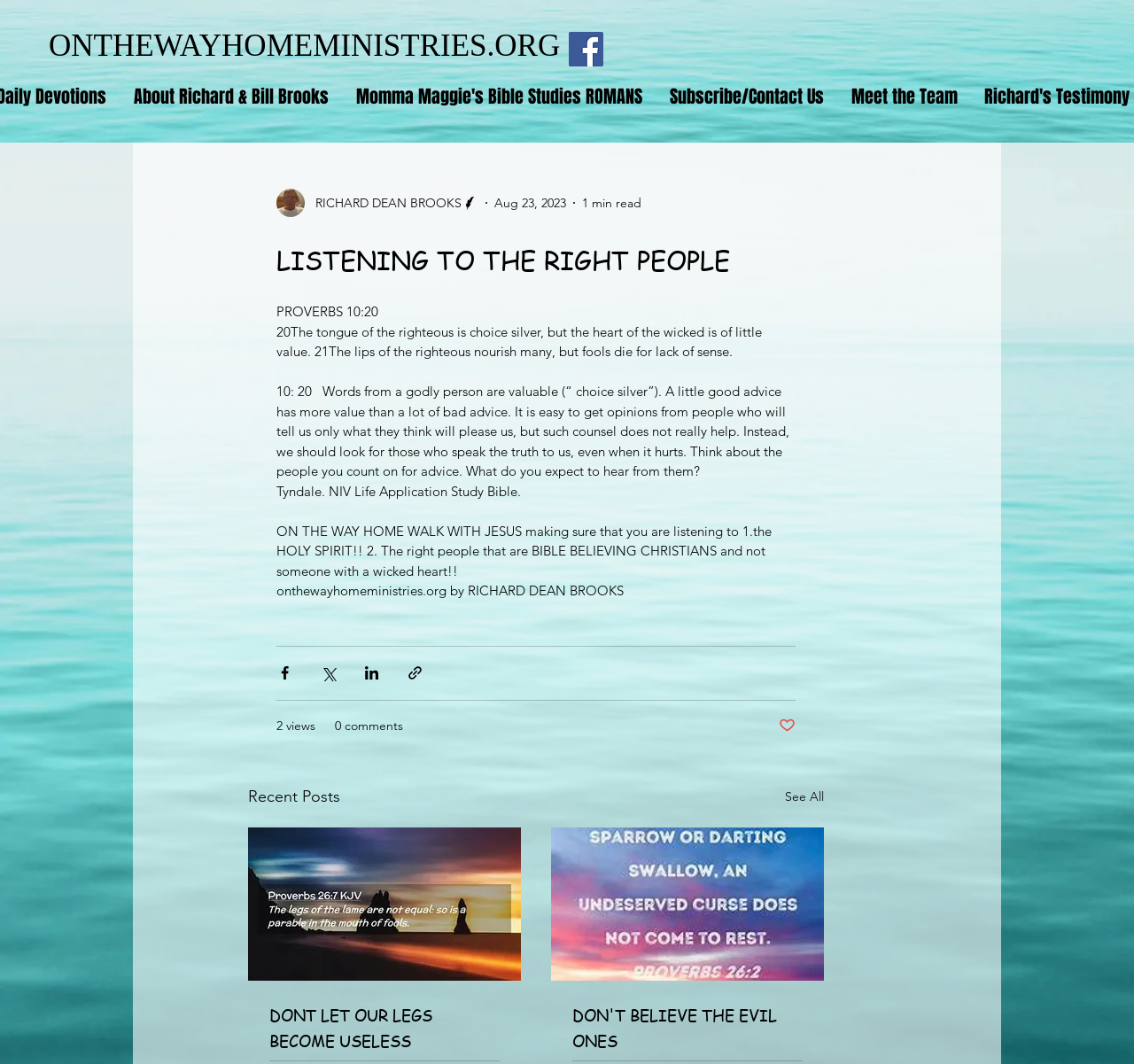What is the position of the 'Share via Facebook' button?
Using the image, provide a concise answer in one word or a short phrase.

Top-left